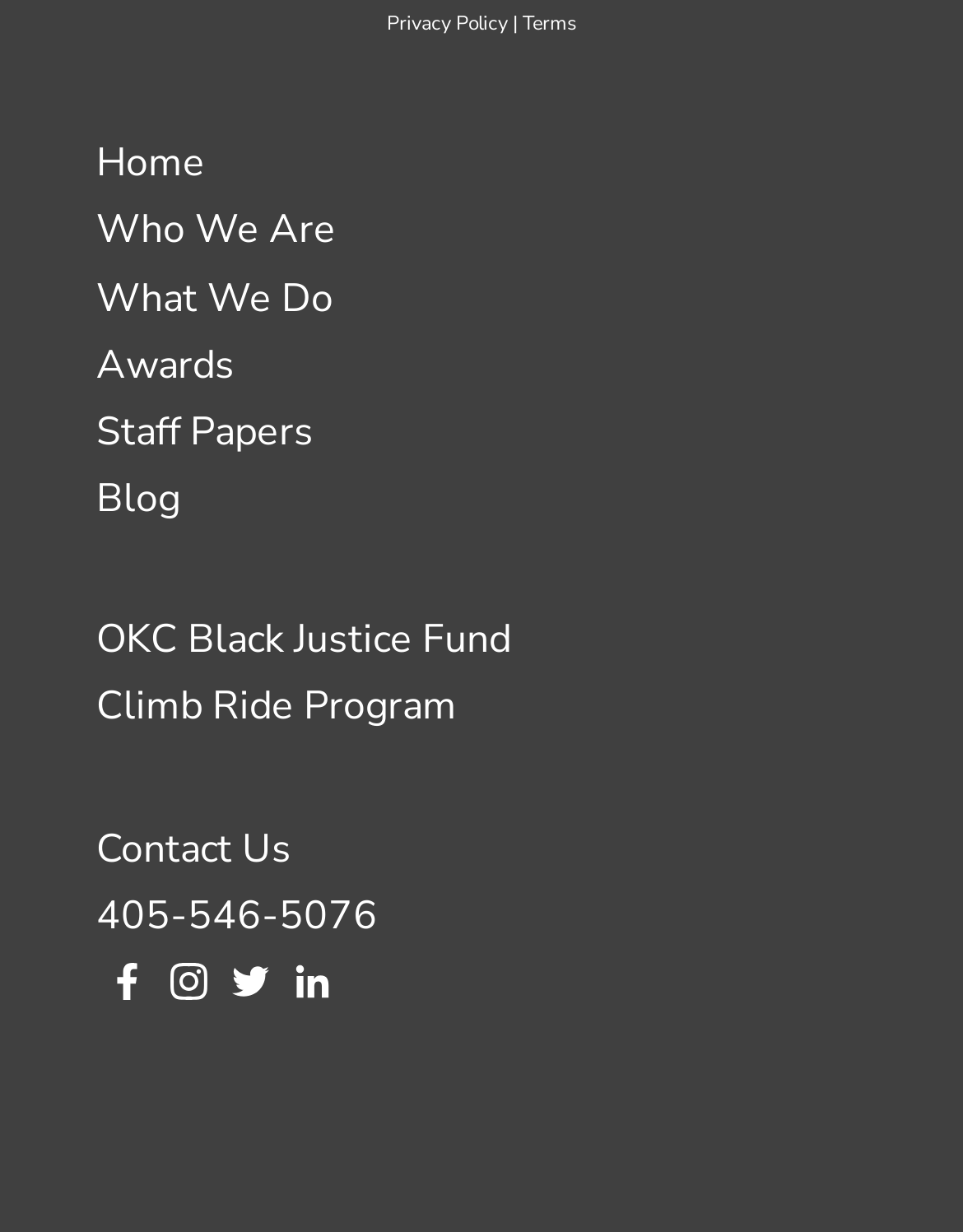Could you specify the bounding box coordinates for the clickable section to complete the following instruction: "view staff papers"?

[0.1, 0.328, 0.326, 0.373]